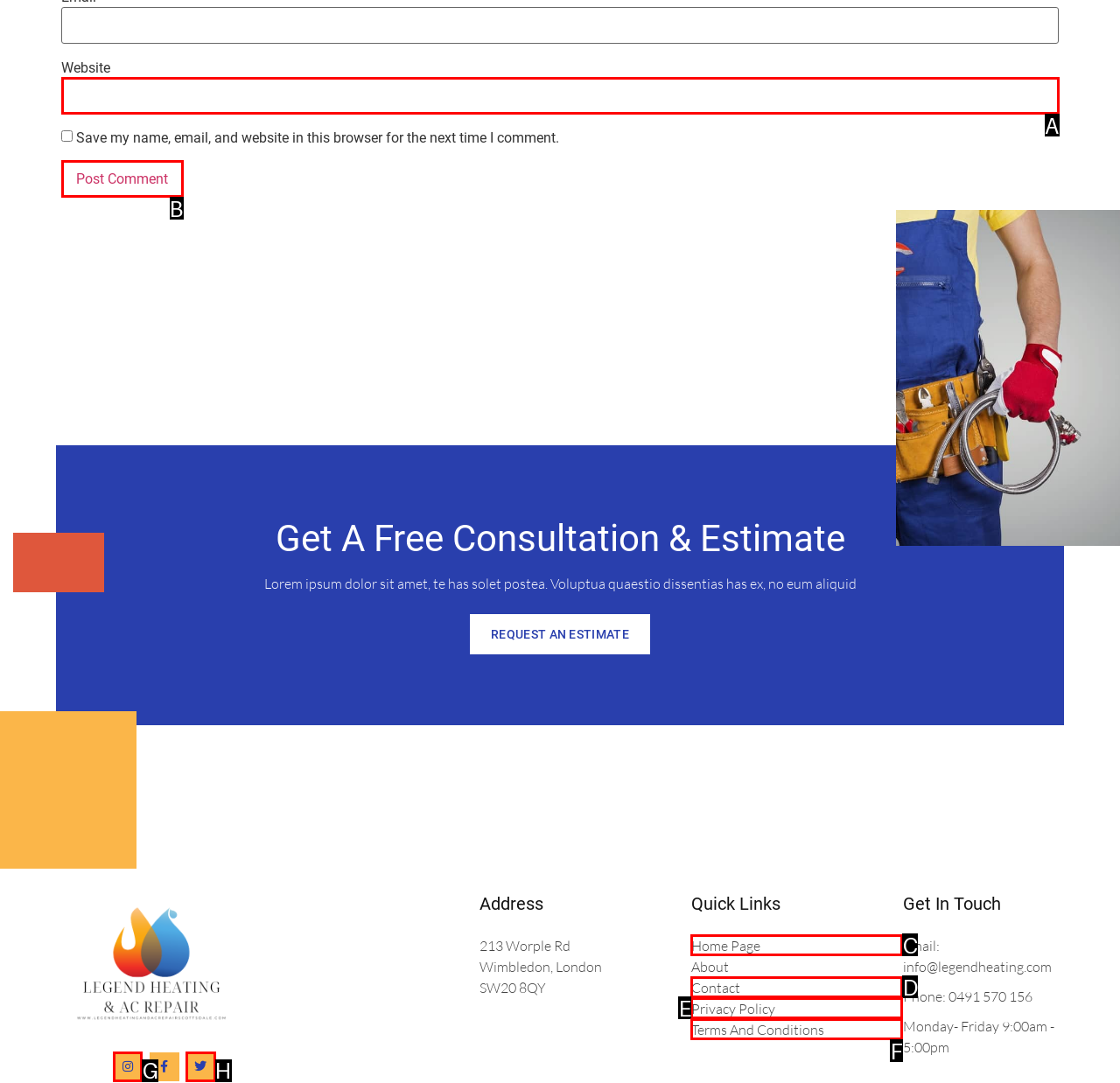Select the letter that corresponds to this element description: Privacy Policy
Answer with the letter of the correct option directly.

E